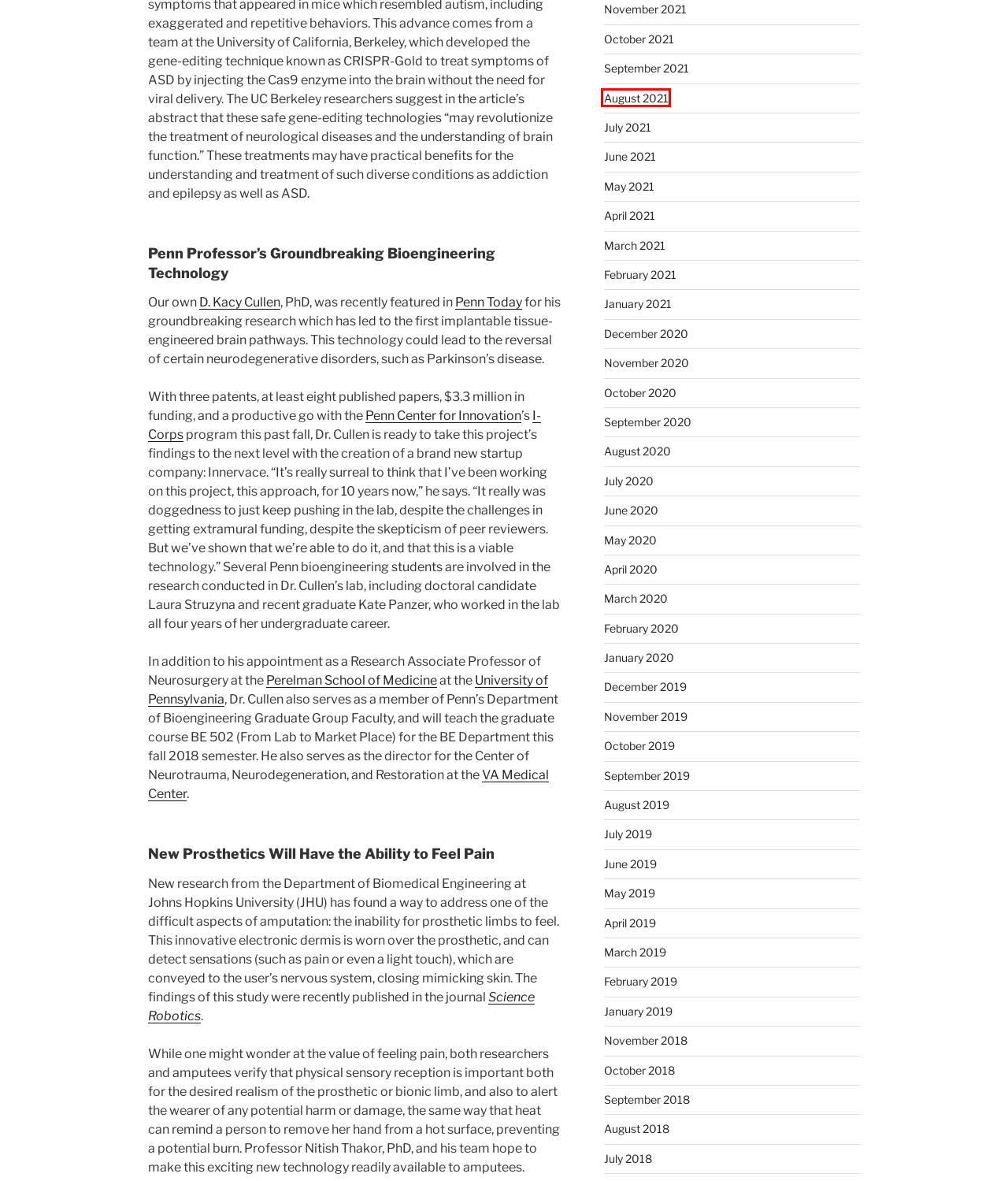Analyze the given webpage screenshot and identify the UI element within the red bounding box. Select the webpage description that best matches what you expect the new webpage to look like after clicking the element. Here are the candidates:
A. Bioengineer takes big step forward in radical approach to treating neurodegeneration | Penn Today
B. March 2019 – Penn Bioengineering Blog
C. August 2021 – Penn Bioengineering Blog
D. June 2020 – Penn Bioengineering Blog
E. October 2021 – Penn Bioengineering Blog
F. September 2020 – Penn Bioengineering Blog
G. September 2018 – Penn Bioengineering Blog
H. January 2021 – Penn Bioengineering Blog

C